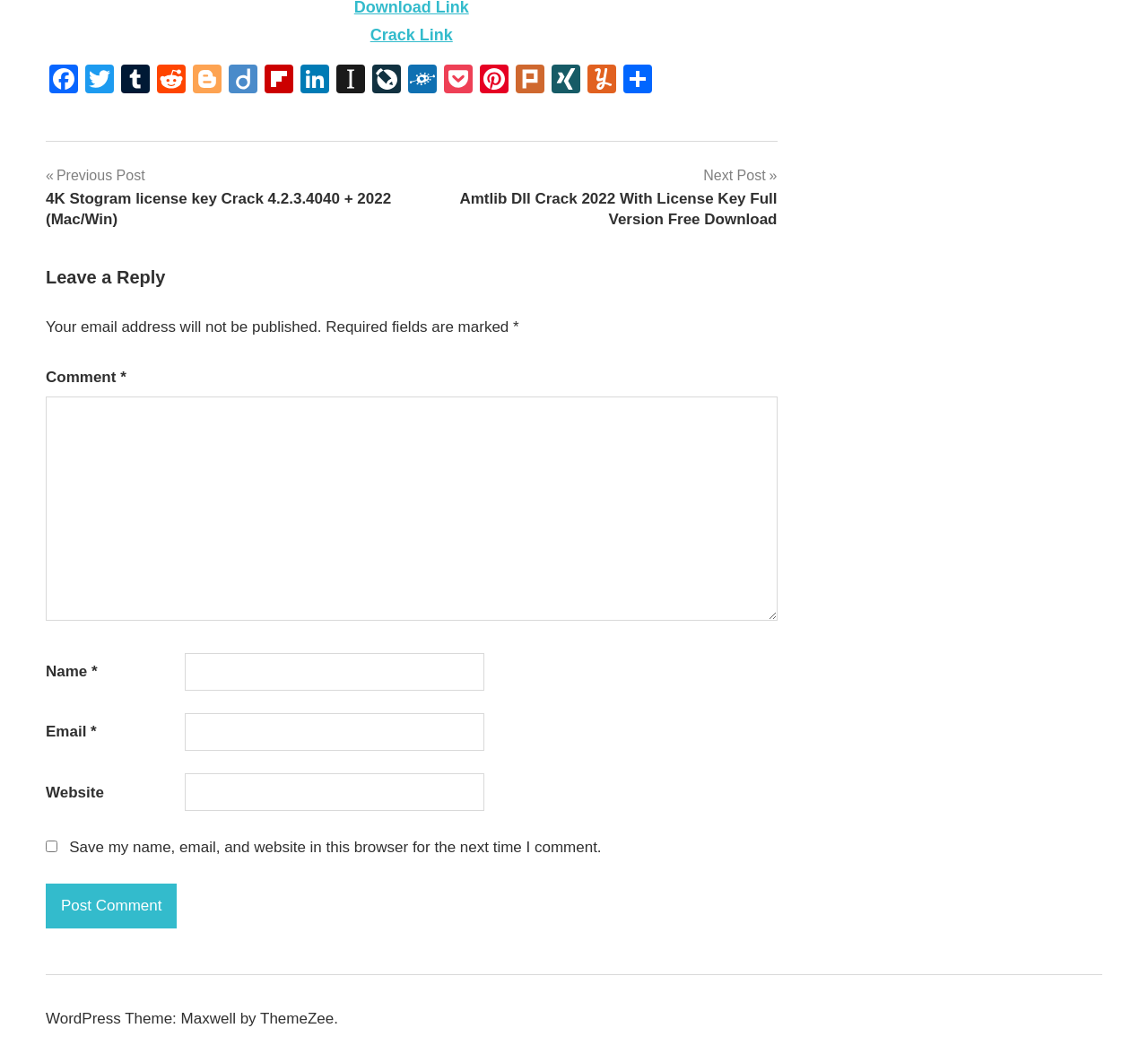Please identify the bounding box coordinates of the region to click in order to complete the given instruction: "Click on the airserver free trial link". The coordinates should be four float numbers between 0 and 1, i.e., [left, top, right, bottom].

[0.042, 0.135, 0.094, 0.201]